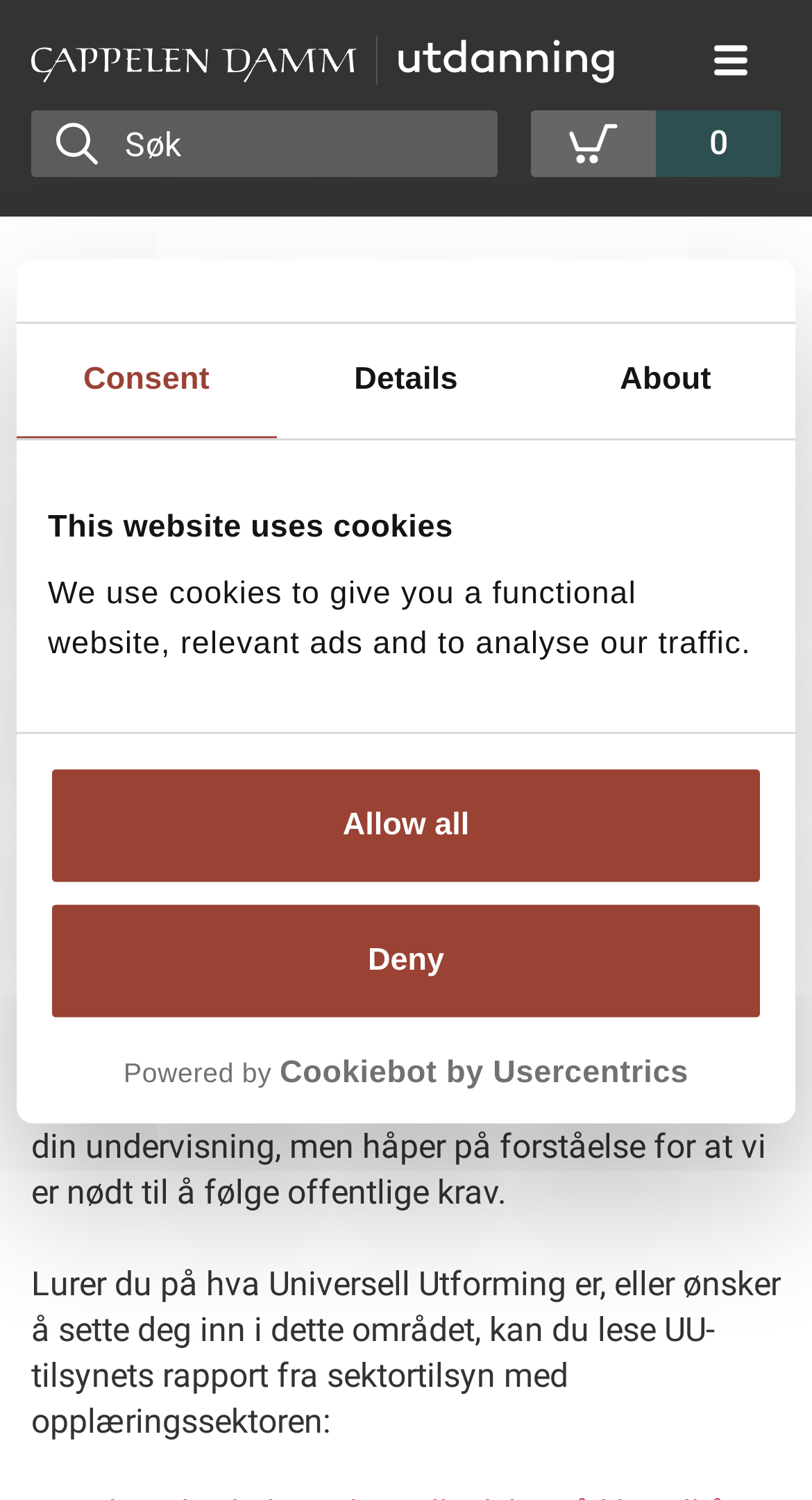What is the 'Handlekurv' button for? Refer to the image and provide a one-word or short phrase answer.

To access shopping cart